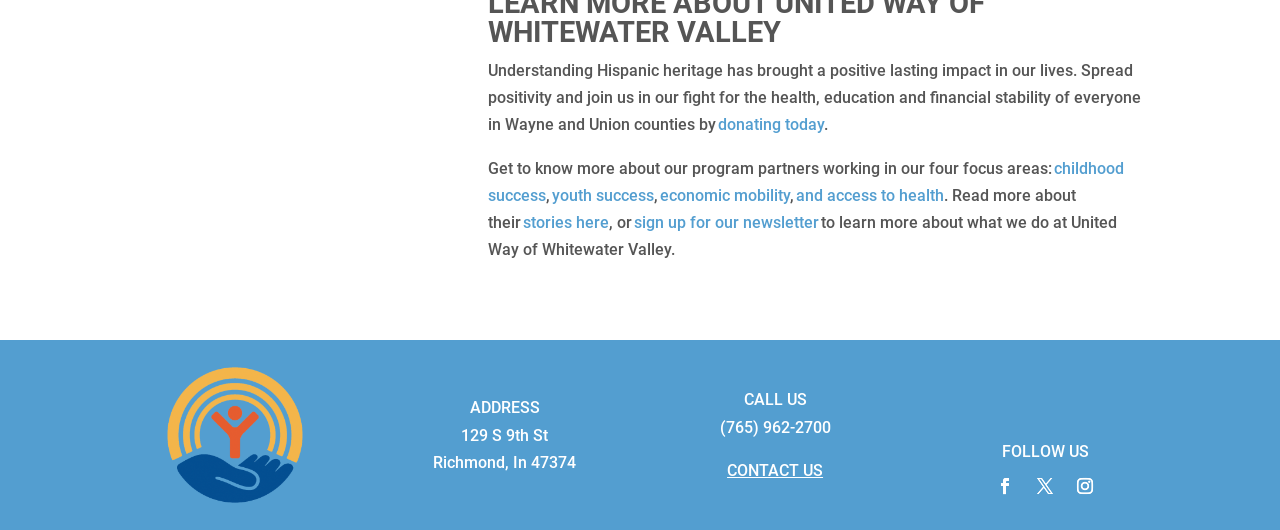Find and specify the bounding box coordinates that correspond to the clickable region for the instruction: "contact us".

[0.568, 0.869, 0.643, 0.905]